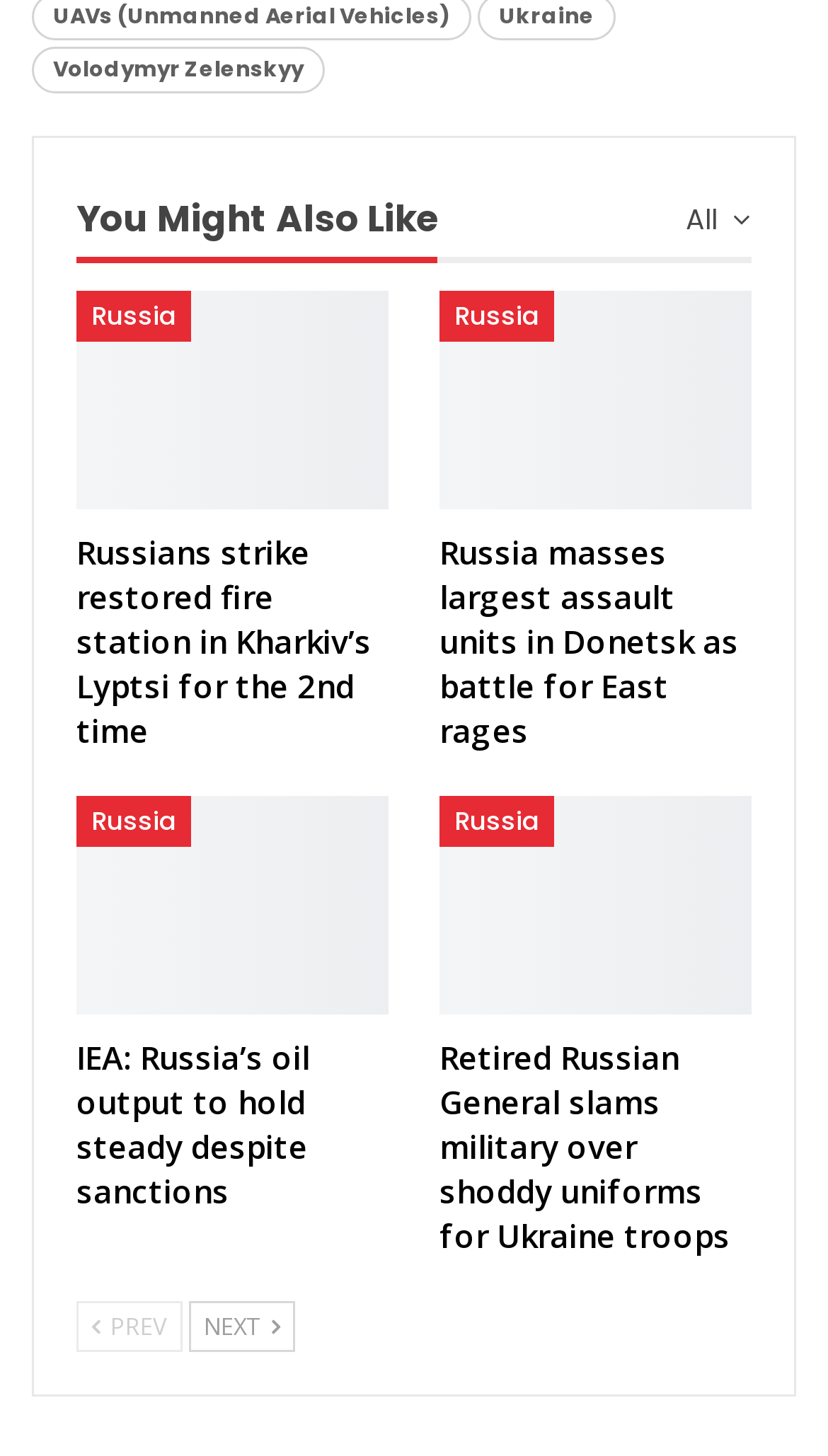Answer this question using a single word or a brief phrase:
How many links are there on the webpage with the text 'Russia'?

3